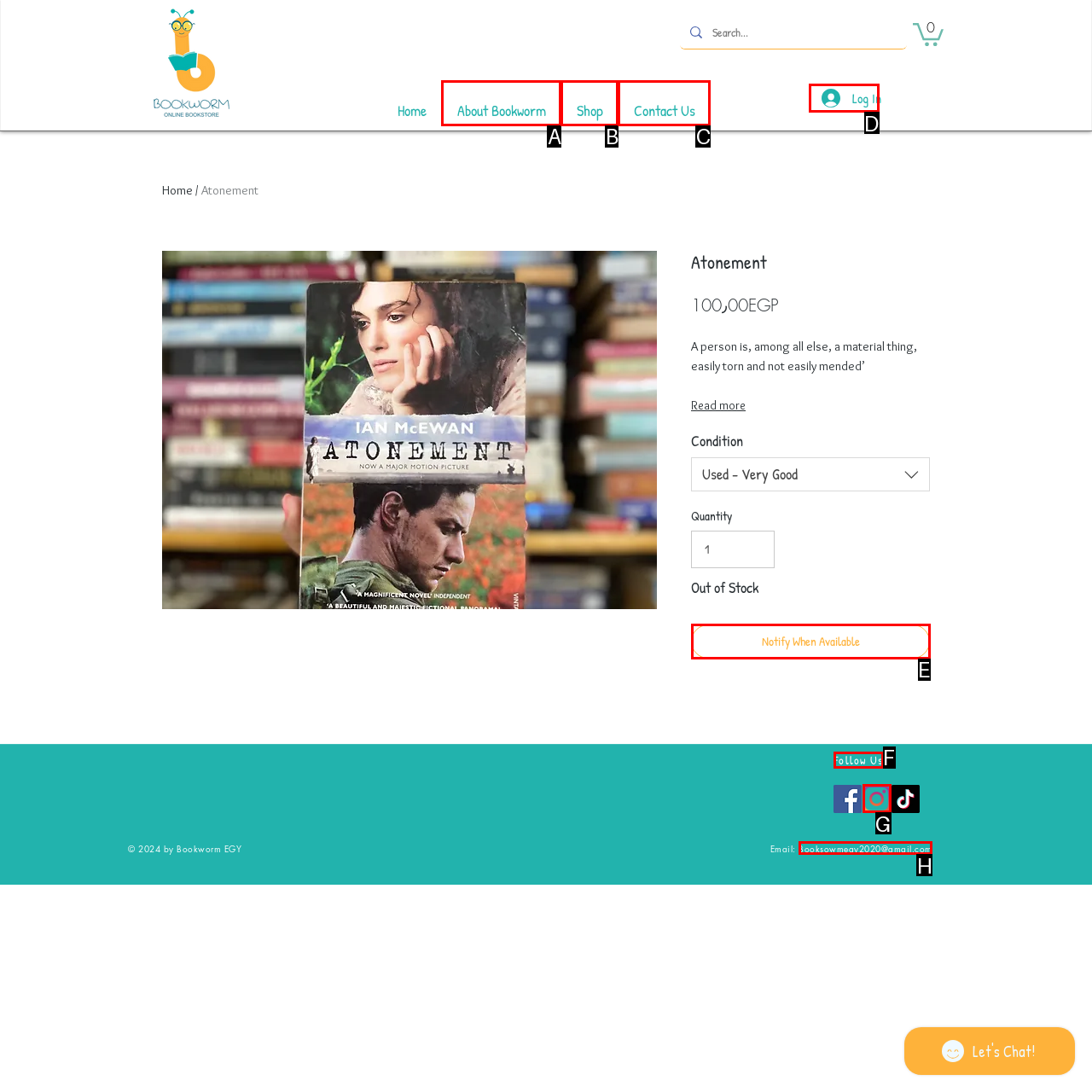Which HTML element should be clicked to perform the following task: Log in to your account
Reply with the letter of the appropriate option.

D